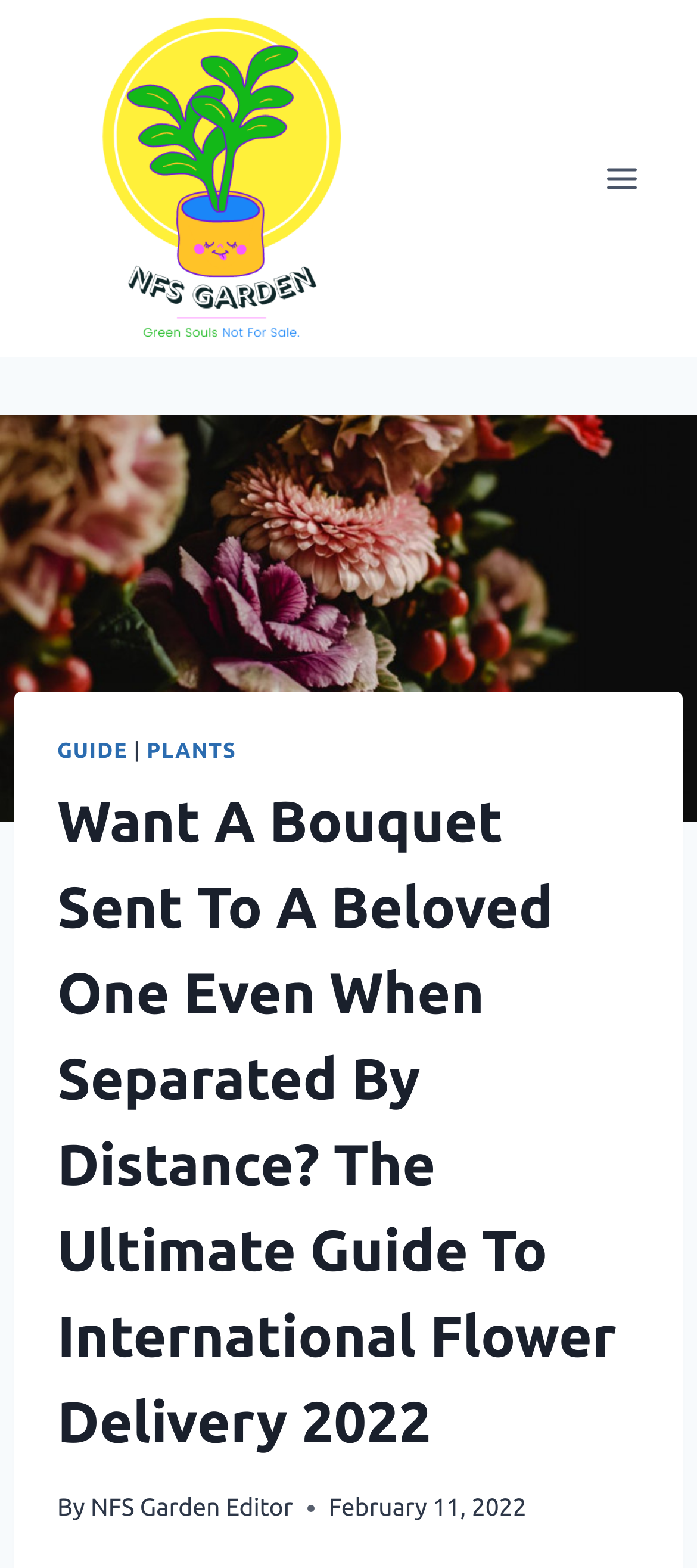What is the purpose of the button at the top-right corner?
Look at the screenshot and give a one-word or phrase answer.

Open menu